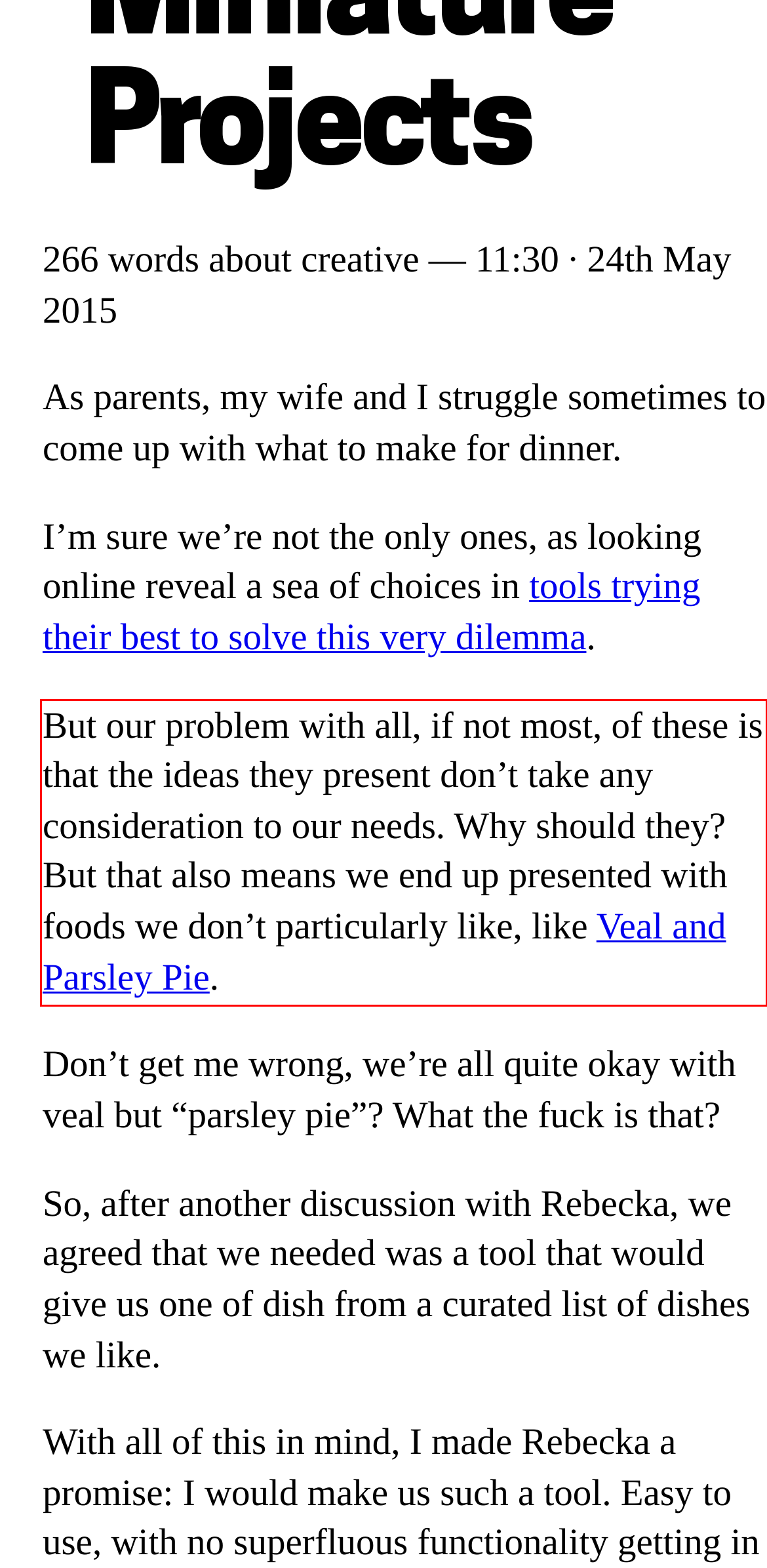Using the provided screenshot of a webpage, recognize and generate the text found within the red rectangle bounding box.

But our problem with all, if not most, of these is that the ideas they present don’t take any consideration to our needs. Why should they? But that also means we end up presented with foods we don’t particularly like, like Veal and Parsley Pie.